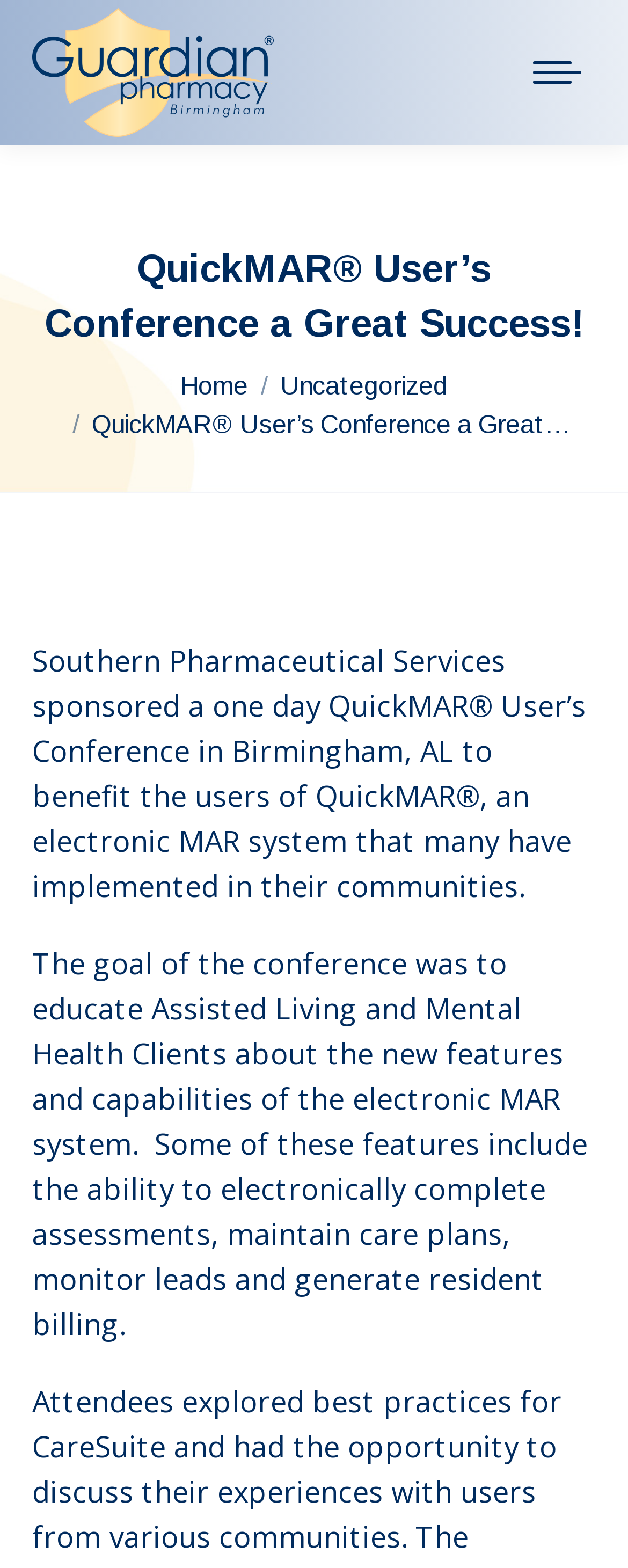What is the feature of the electronic MAR system?
Using the information from the image, give a concise answer in one word or a short phrase.

Electronically complete assessments